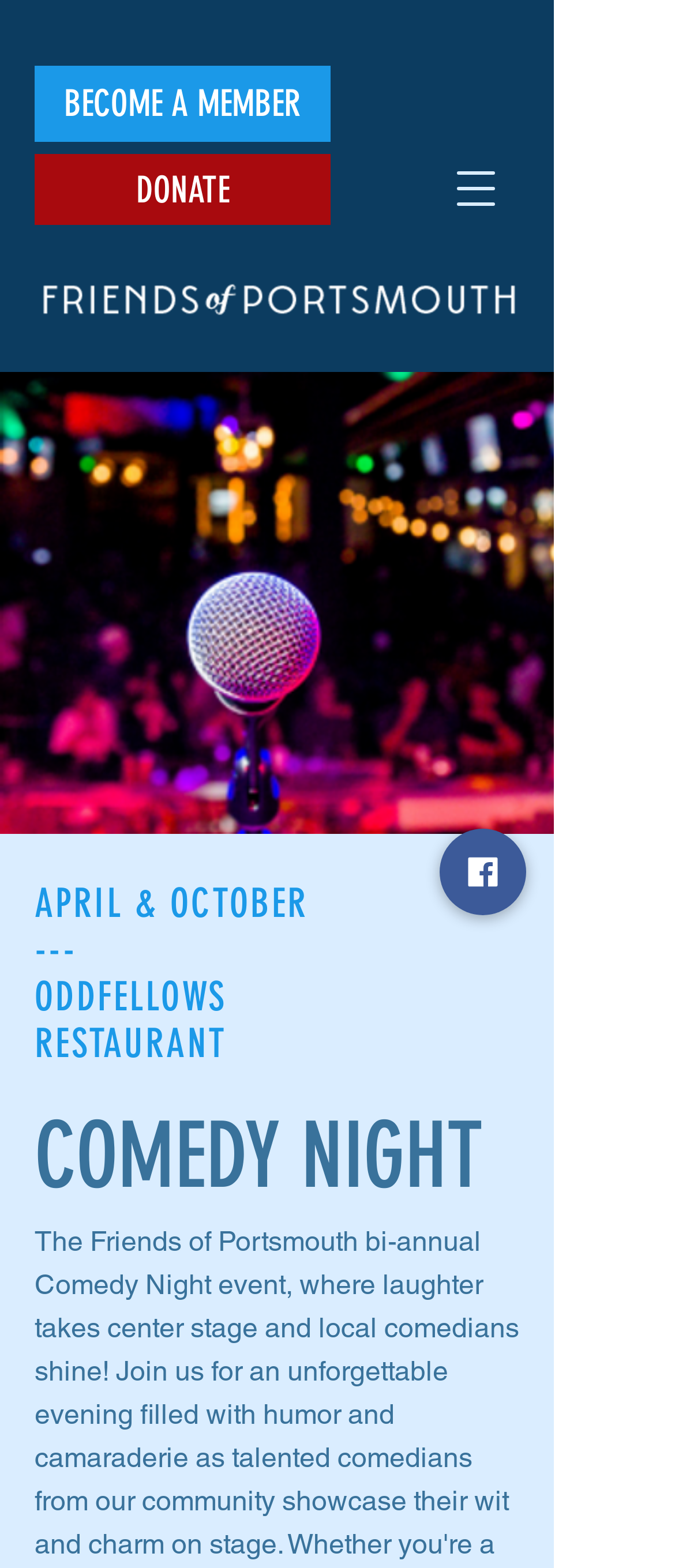Generate an in-depth caption that captures all aspects of the webpage.

The webpage is about a Comedy Night event organized by FriendsofPortsmouth. At the top left corner, there is a logo of FriendsofPortsmouth, which is a white logo on a dark background. Next to the logo, there are two links, "BECOME A MEMBER" and "DONATE", positioned horizontally. 

Below the logo and links, there is a large image that takes up most of the width of the page, showcasing a scene related to the comedy night event. 

On the top right corner, there is a button to open a navigation menu. 

In the middle of the page, there are three lines of text. The first line reads "APRIL & OCTOBER", the second line is a horizontal line, and the third line reads "ODDFELLOWS RESTAURANT". 

Below these lines of text, there is a heading that reads "COMEDY NIGHT" in a larger font size. 

At the bottom right corner, there is a link to Facebook, accompanied by the Facebook logo.